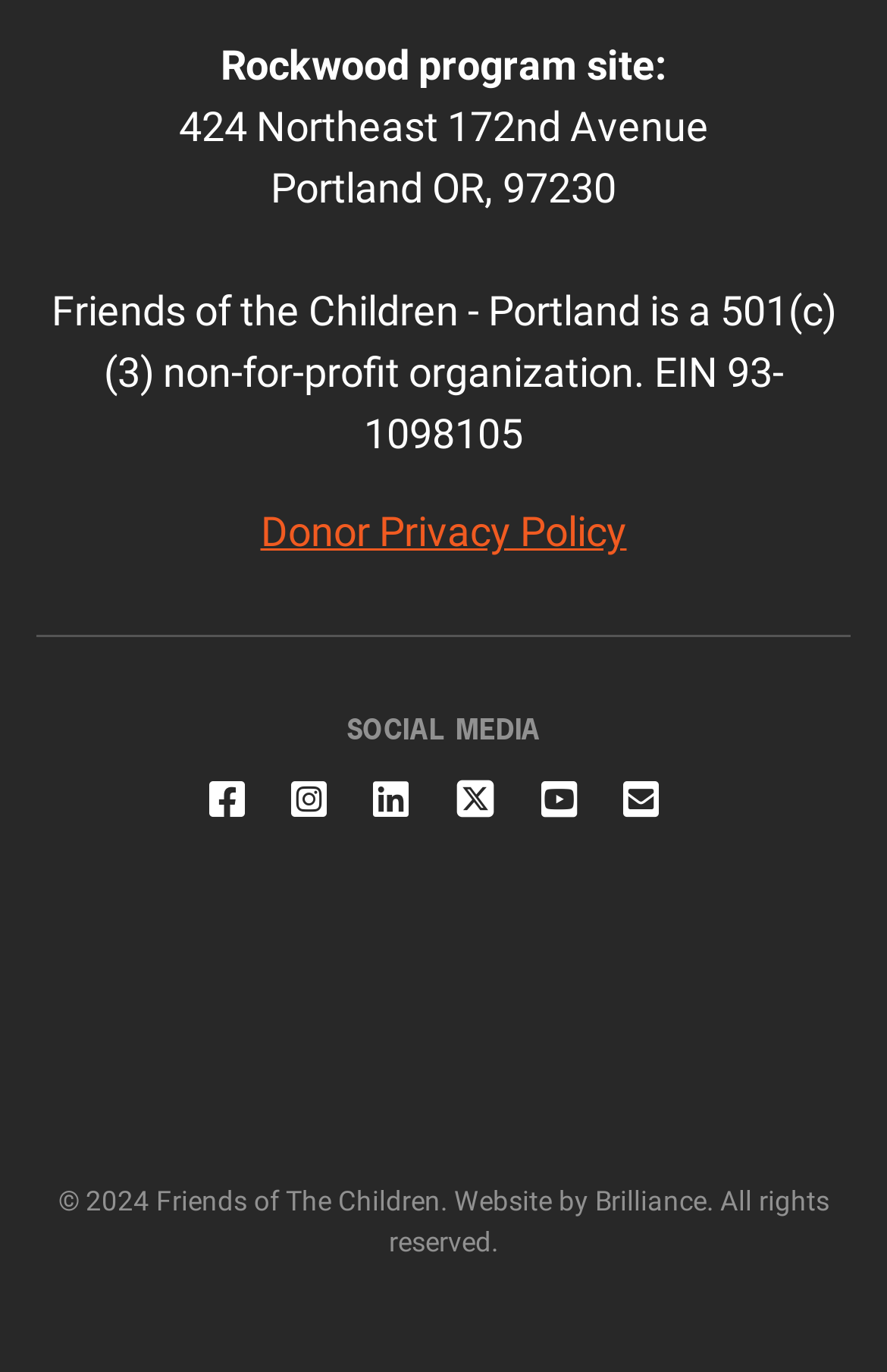Determine the bounding box for the described HTML element: "alt="ACBJ 0269140 BADGE FINAL"". Ensure the coordinates are four float numbers between 0 and 1 in the format [left, top, right, bottom].

[0.5, 0.689, 0.928, 0.742]